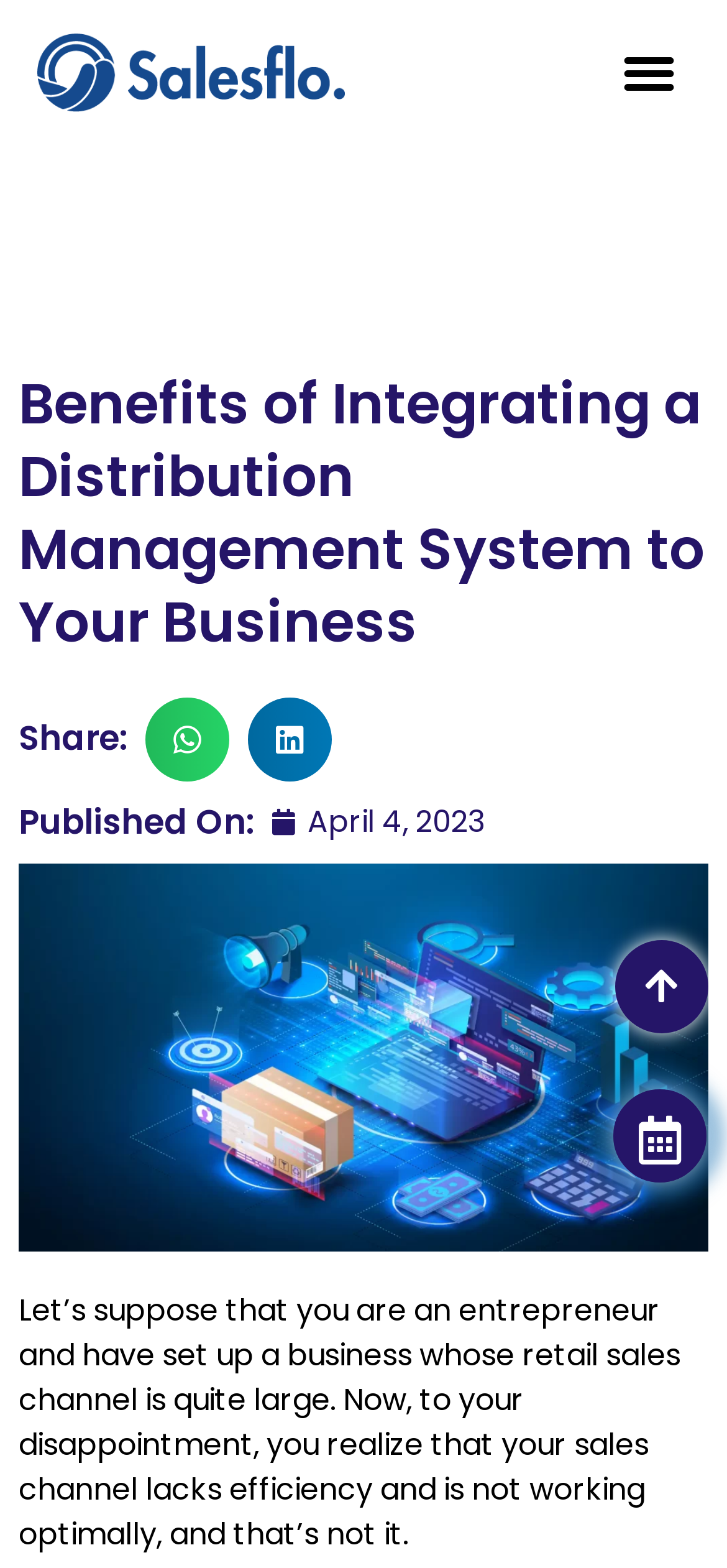What is the date of the published article?
Provide a comprehensive and detailed answer to the question.

I found the date of the published article by looking at the heading 'Published On:' and the corresponding link 'April 4, 2023' below it.